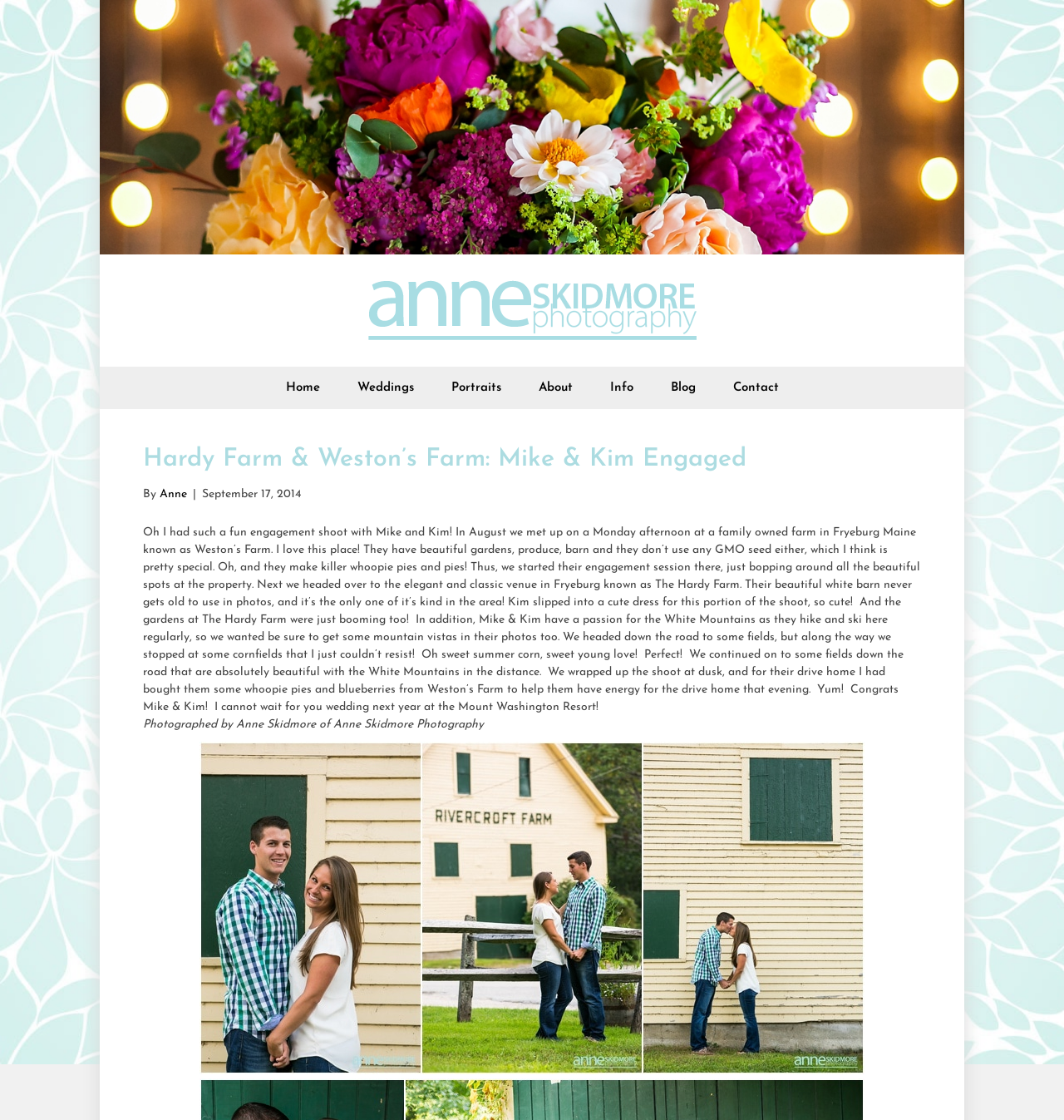Kindly determine the bounding box coordinates for the clickable area to achieve the given instruction: "search in the search box".

None